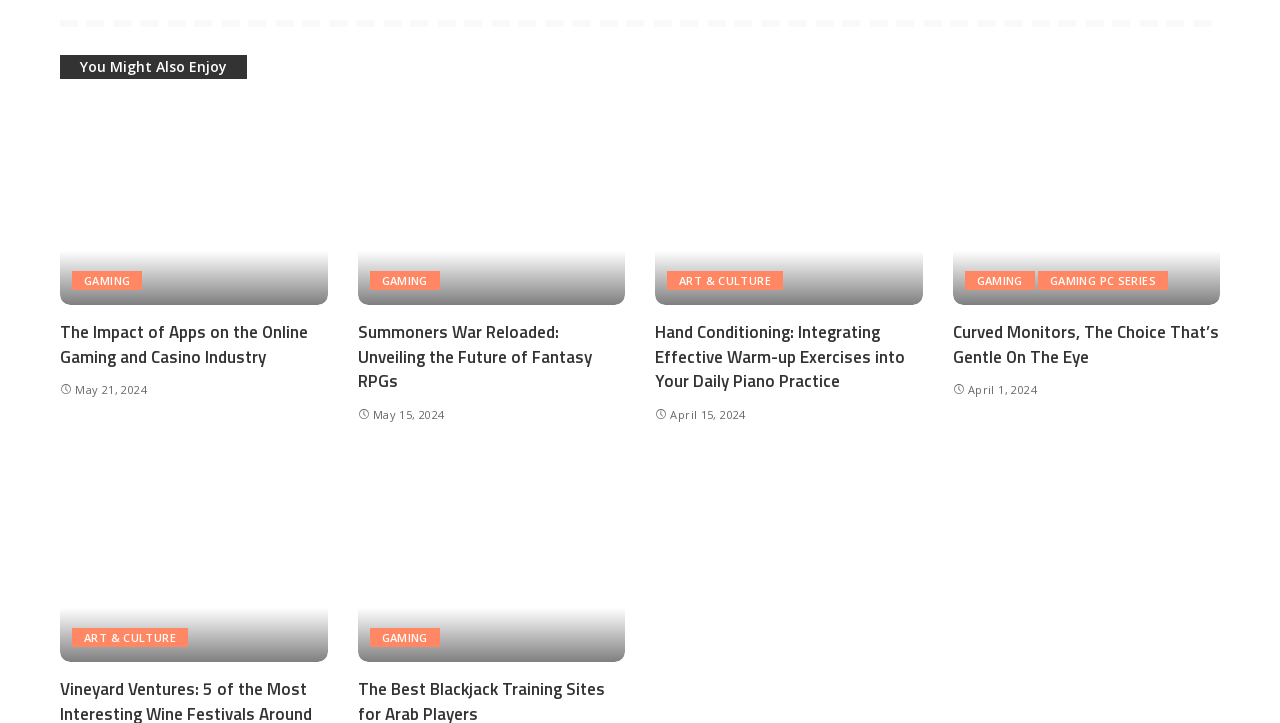Could you indicate the bounding box coordinates of the region to click in order to complete this instruction: "View the article 'The Impact of Apps on the Online Gaming and Casino Industry'".

[0.047, 0.442, 0.256, 0.511]